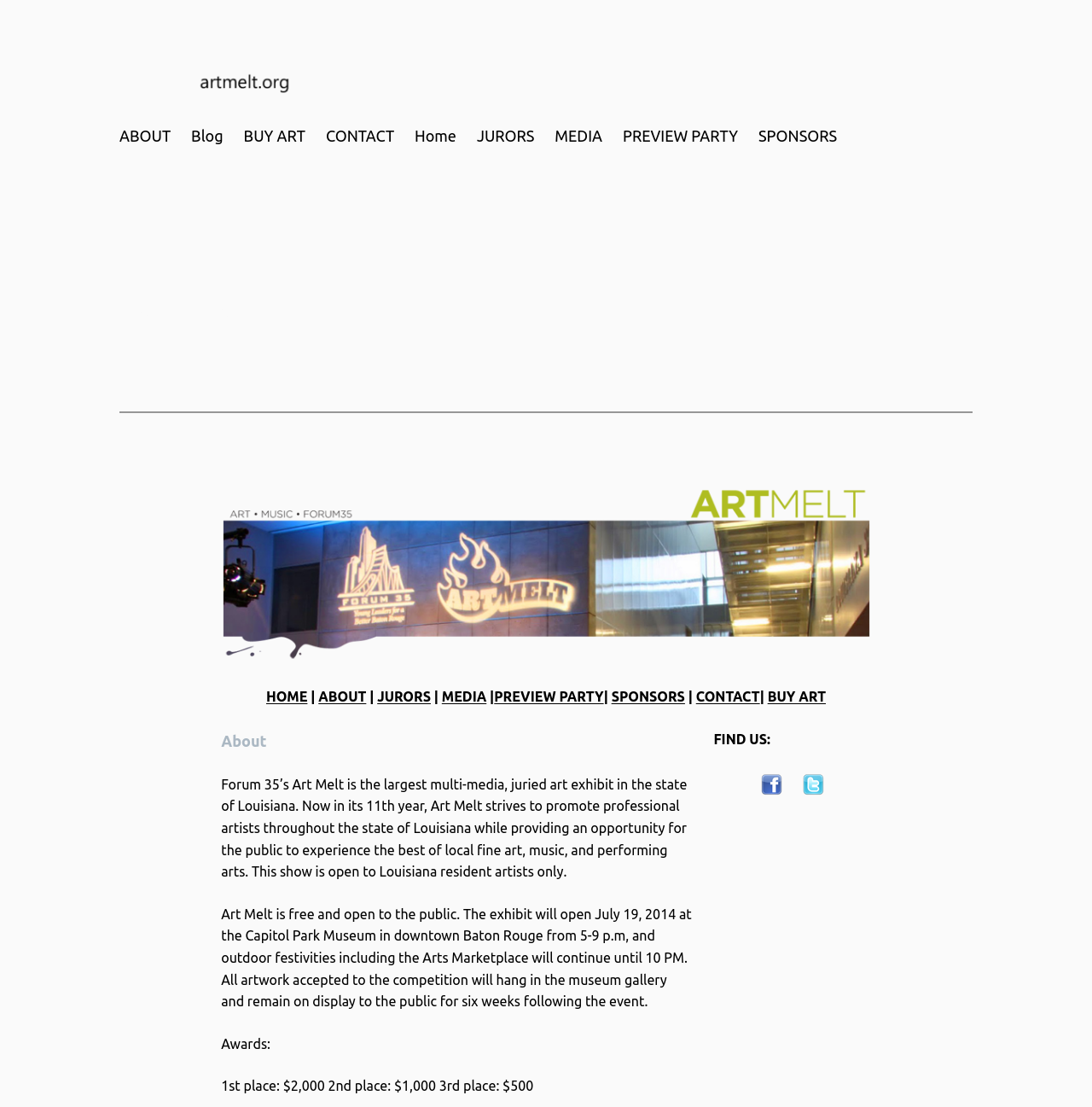Find the bounding box coordinates for the UI element whose description is: "BUY ART". The coordinates should be four float numbers between 0 and 1, in the format [left, top, right, bottom].

[0.703, 0.623, 0.756, 0.636]